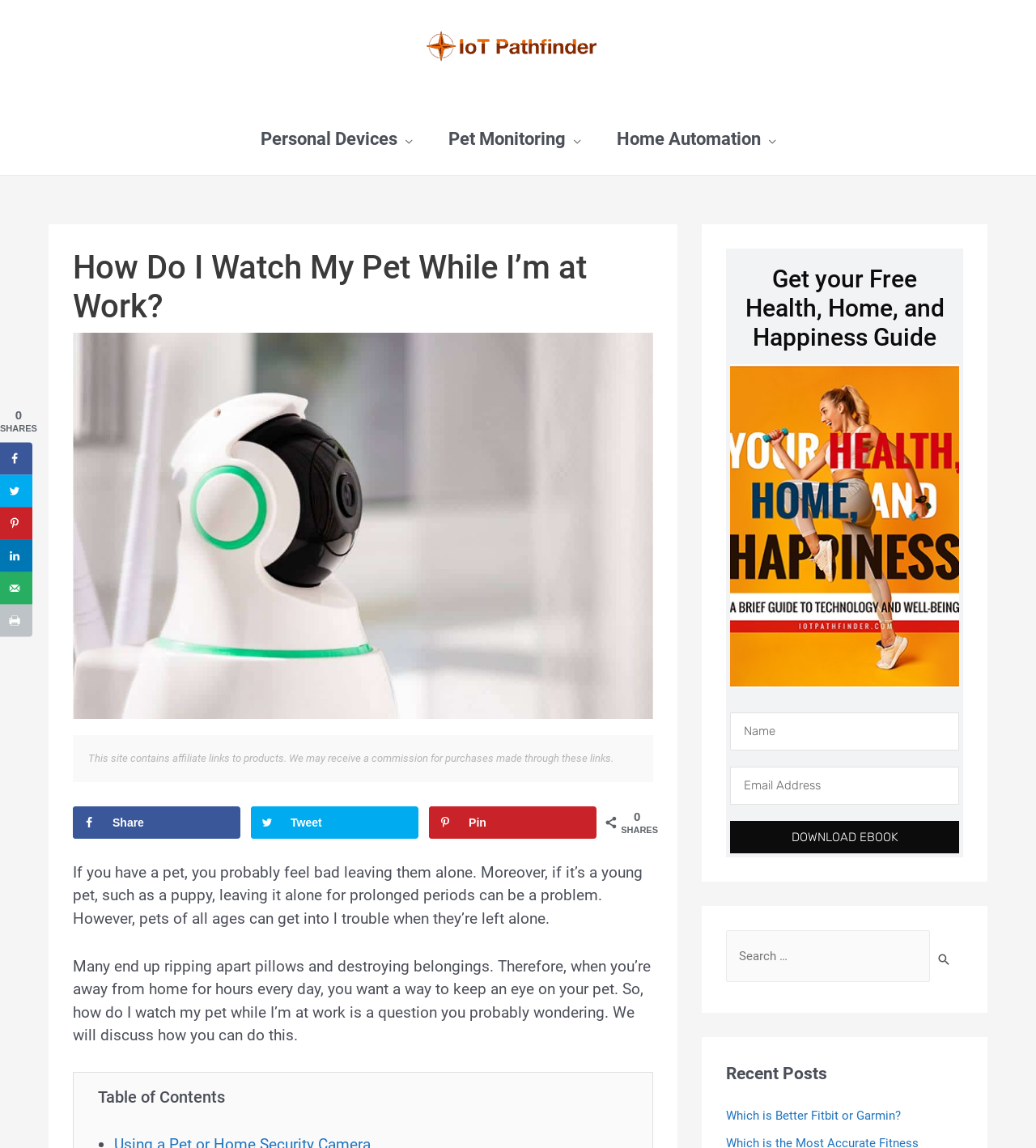Find the bounding box coordinates of the clickable element required to execute the following instruction: "Read the 'Recent Posts'". Provide the coordinates as four float numbers between 0 and 1, i.e., [left, top, right, bottom].

[0.701, 0.924, 0.93, 0.946]